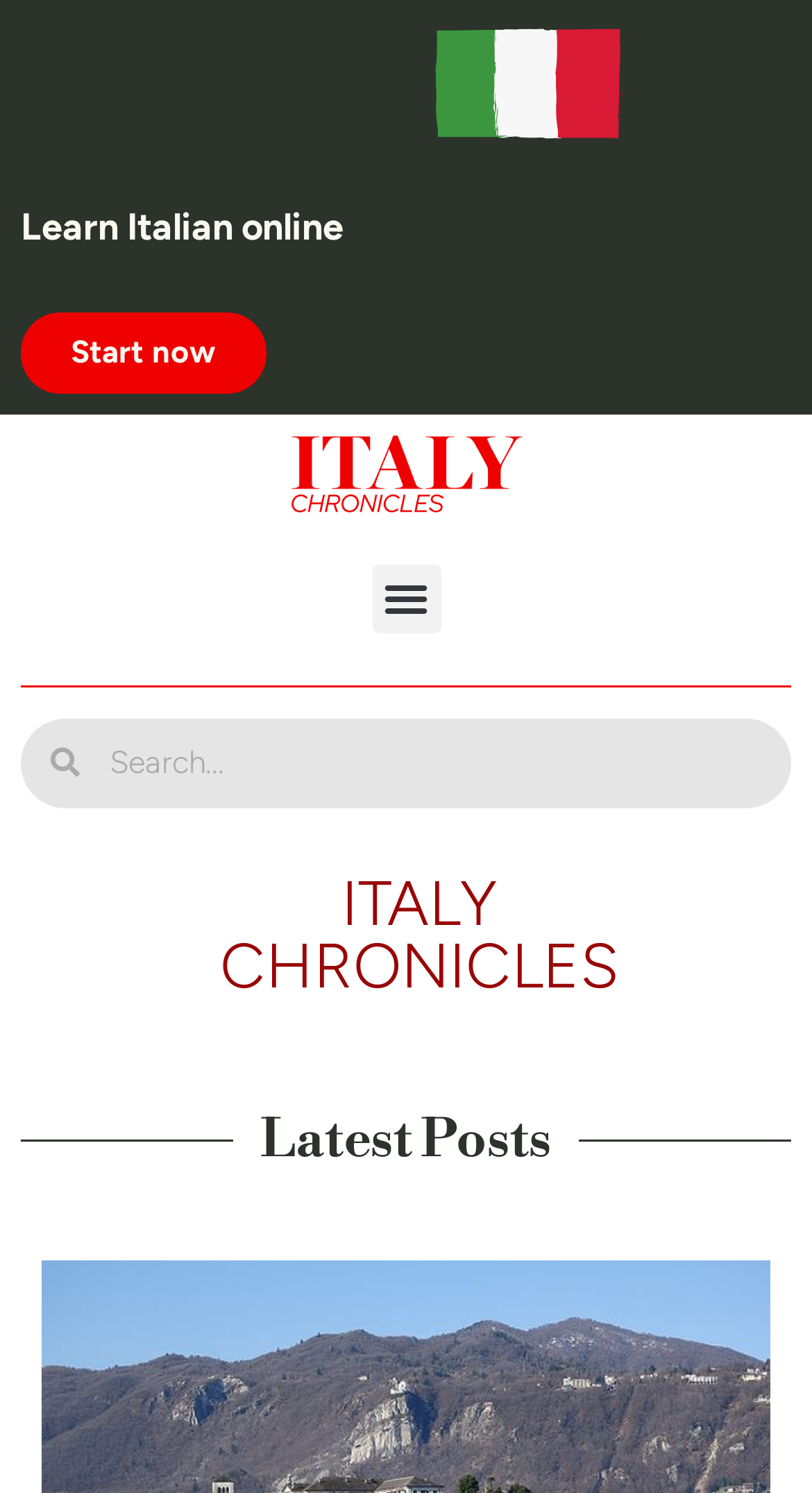What is the purpose of the 'Start now' button?
Using the image as a reference, answer the question with a short word or phrase.

To learn Italian online